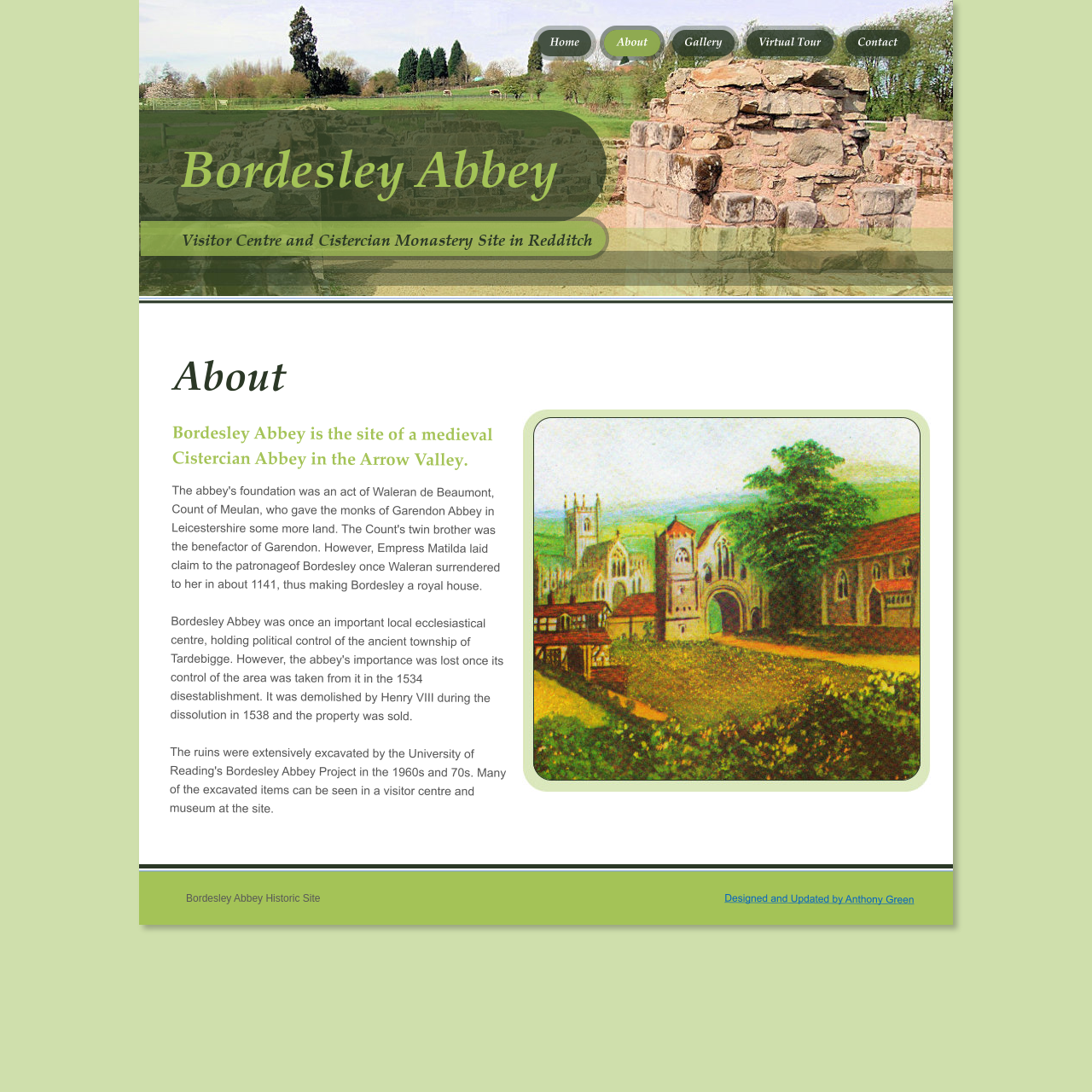Who founded Bordesley Abbey?
Refer to the image and provide a concise answer in one word or phrase.

Waleran de Beaumont